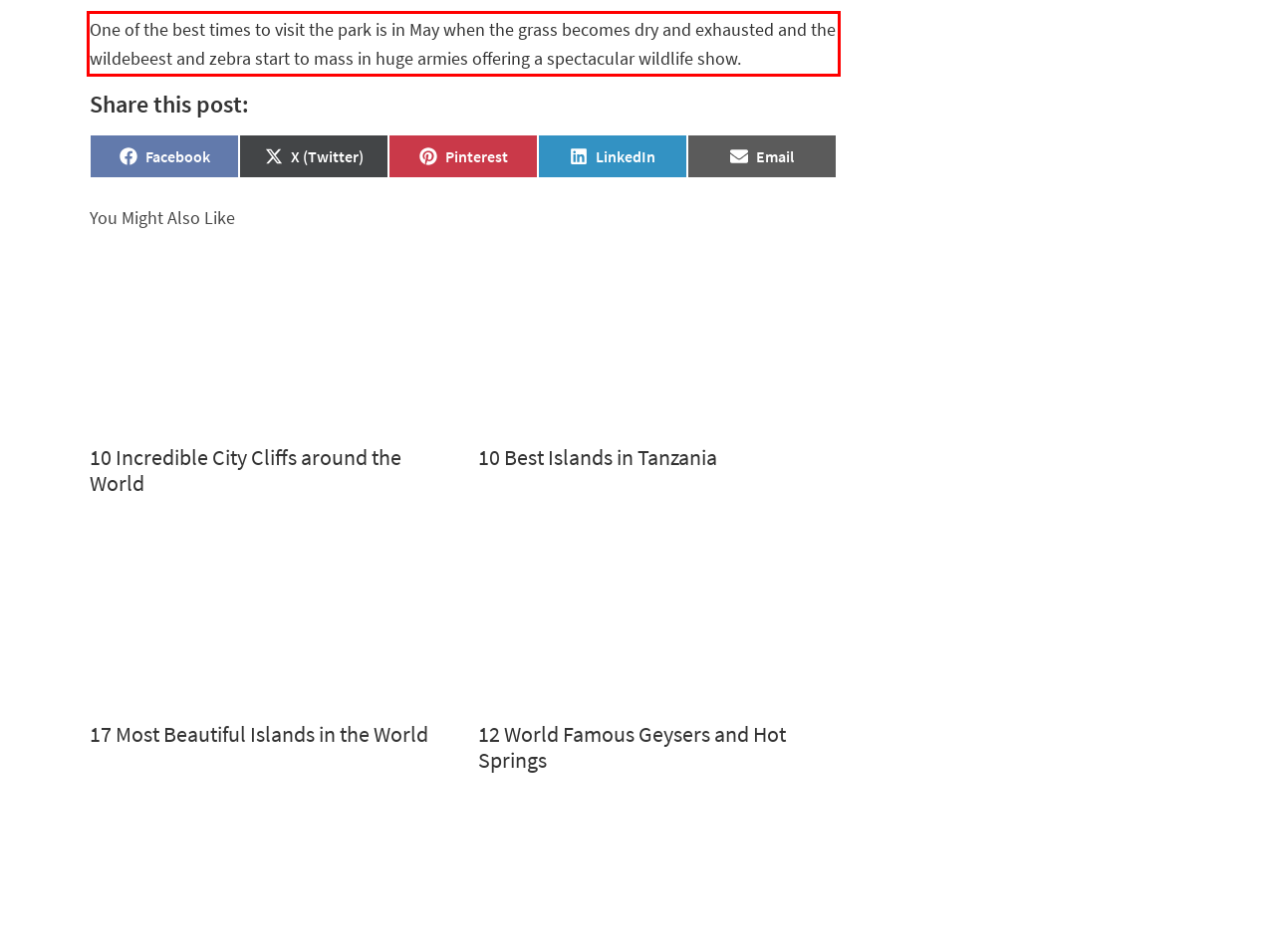You are given a screenshot showing a webpage with a red bounding box. Perform OCR to capture the text within the red bounding box.

One of the best times to visit the park is in May when the grass becomes dry and exhausted and the wildebeest and zebra start to mass in huge armies offering a spectacular wildlife show.